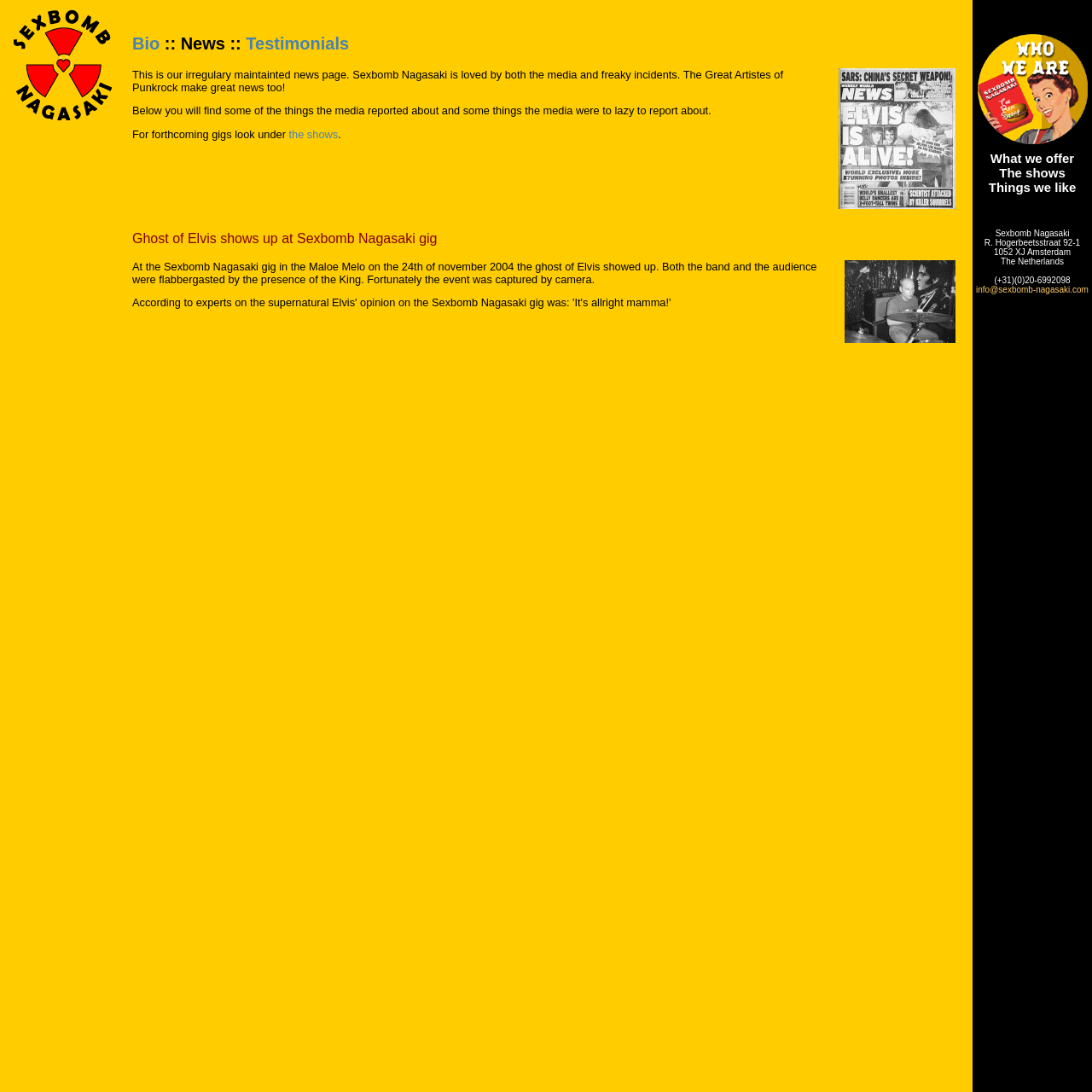Find the bounding box coordinates for the area that should be clicked to accomplish the instruction: "Read the Bio".

[0.121, 0.031, 0.146, 0.048]